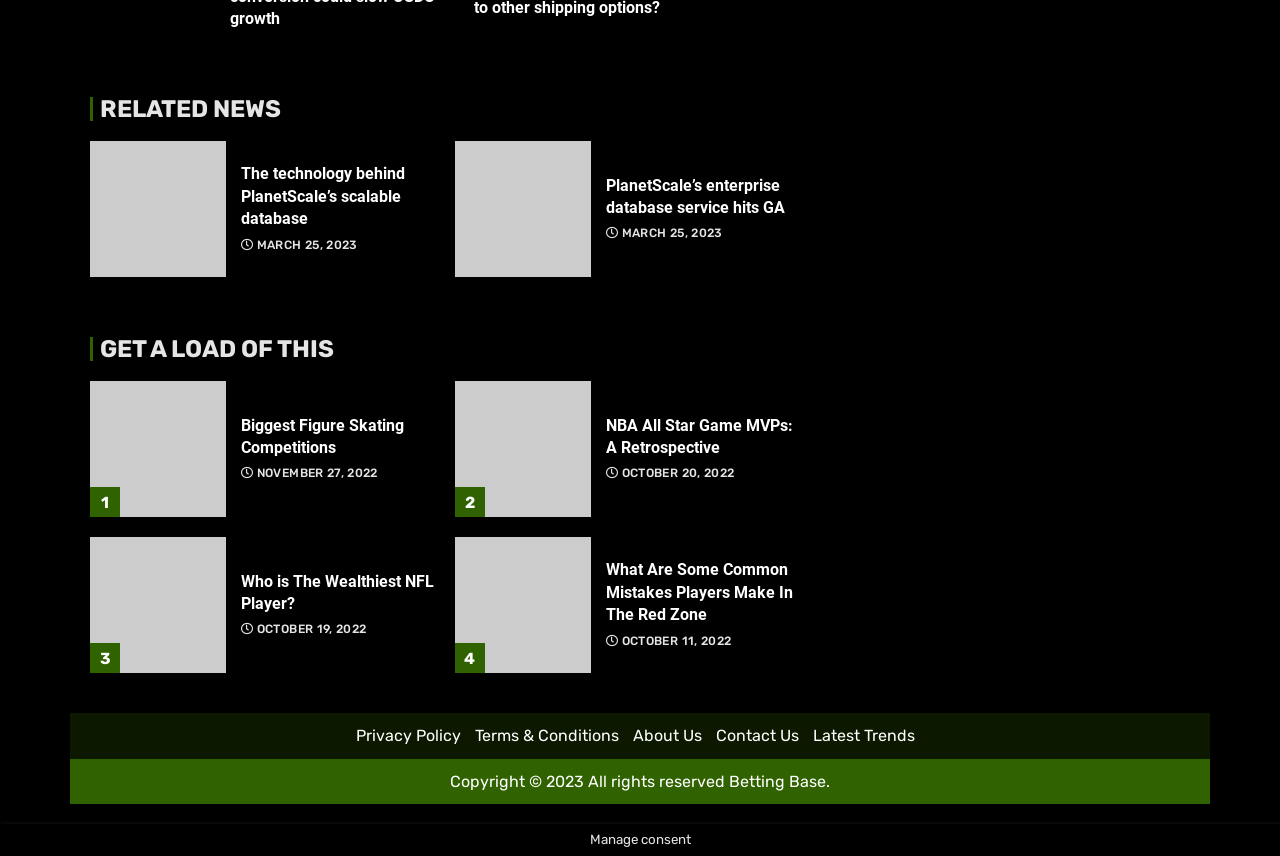Based on the image, please elaborate on the answer to the following question:
How many links are there in the 'RELATED NEWS' section?

I counted the number of link elements under the heading 'RELATED NEWS' and found 5 links.